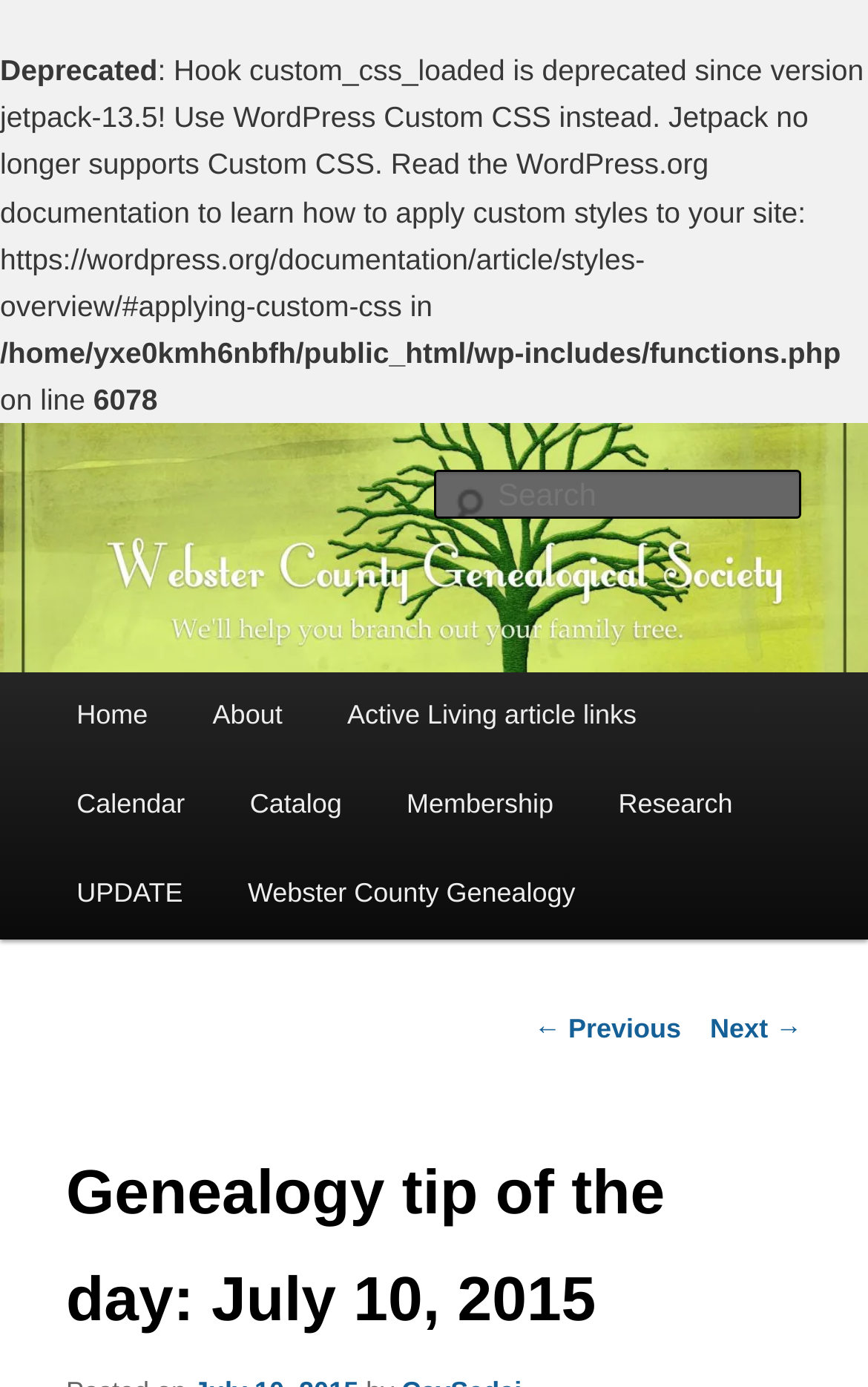Locate the bounding box coordinates for the element described below: "Webster County Genealogy". The coordinates must be four float values between 0 and 1, formatted as [left, top, right, bottom].

[0.248, 0.613, 0.7, 0.677]